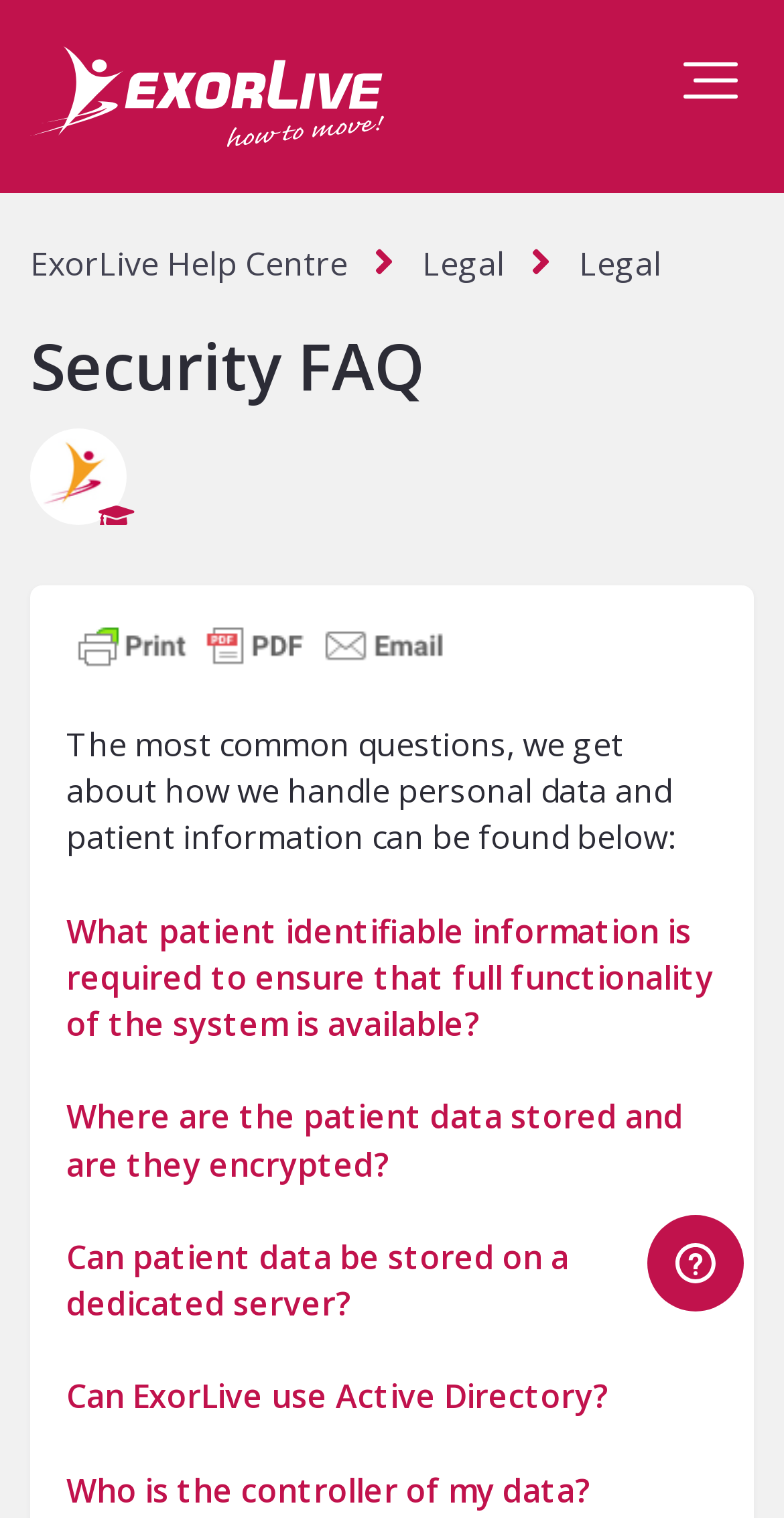What is the purpose of the iframe located at the bottom right corner?
Using the visual information from the image, give a one-word or short-phrase answer.

Opens a widget